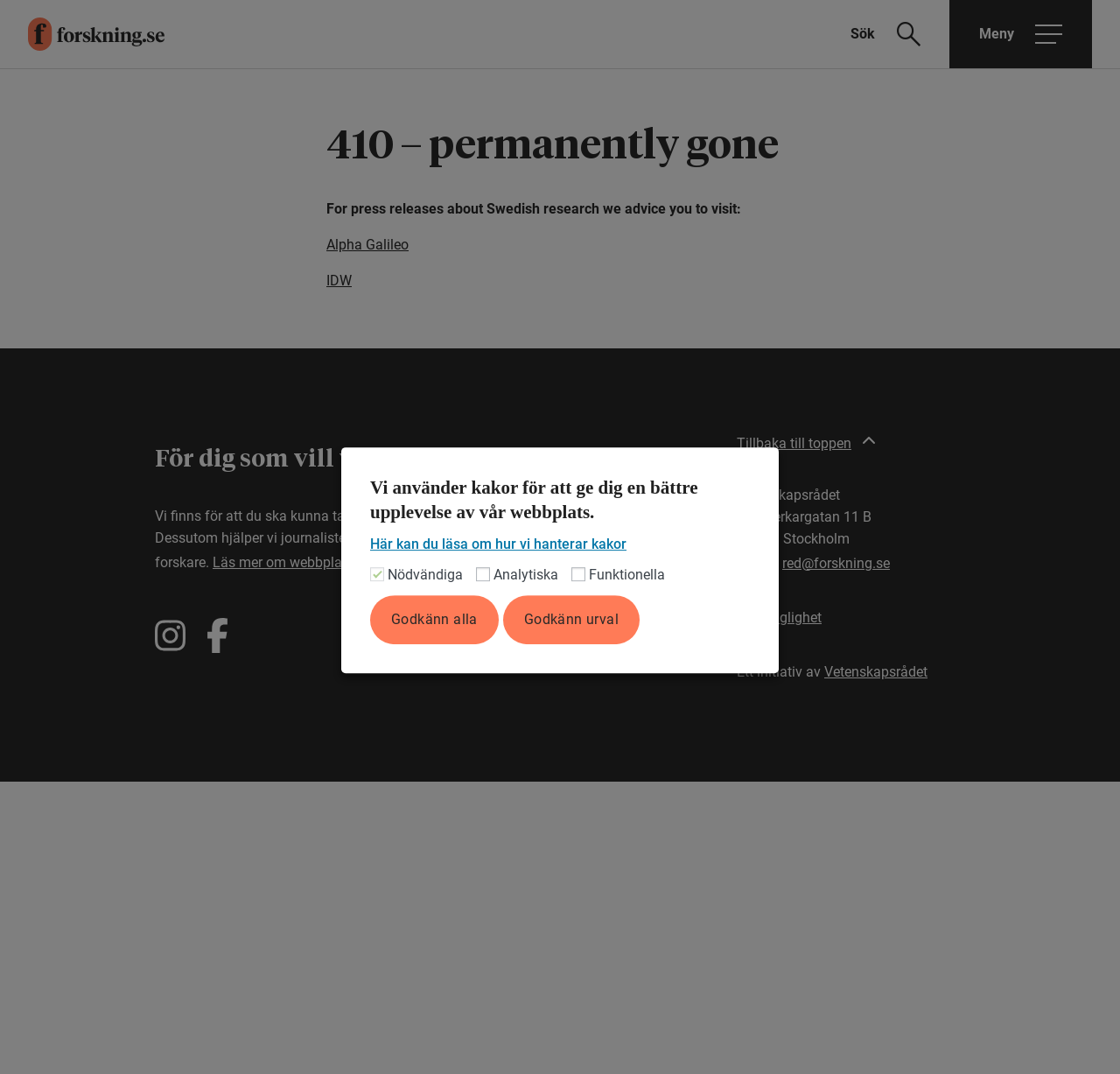Find and specify the bounding box coordinates that correspond to the clickable region for the instruction: "Visit us on Instagram".

[0.138, 0.575, 0.166, 0.608]